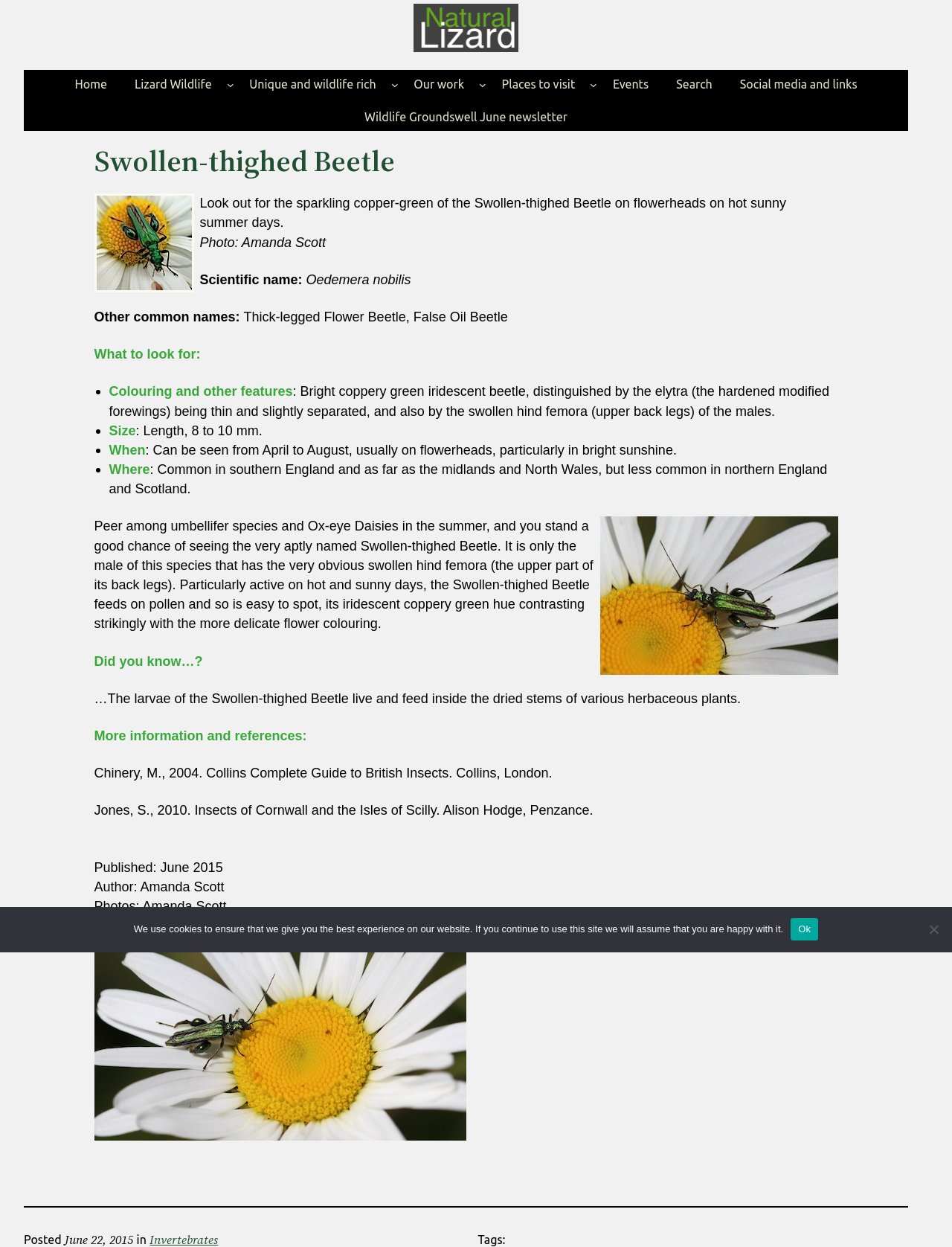Please identify the bounding box coordinates of the element that needs to be clicked to execute the following command: "View the 'Places to visit' page". Provide the bounding box using four float numbers between 0 and 1, formatted as [left, top, right, bottom].

[0.515, 0.056, 0.617, 0.079]